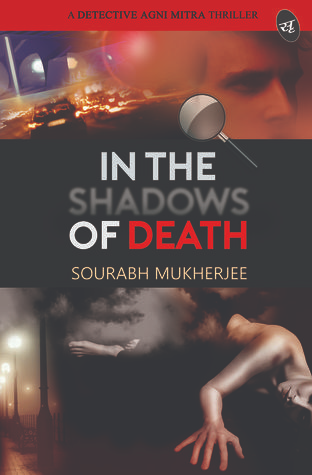What is the theme hinted at by the magnifying glass icon?
Please provide a single word or phrase as your answer based on the image.

Detective